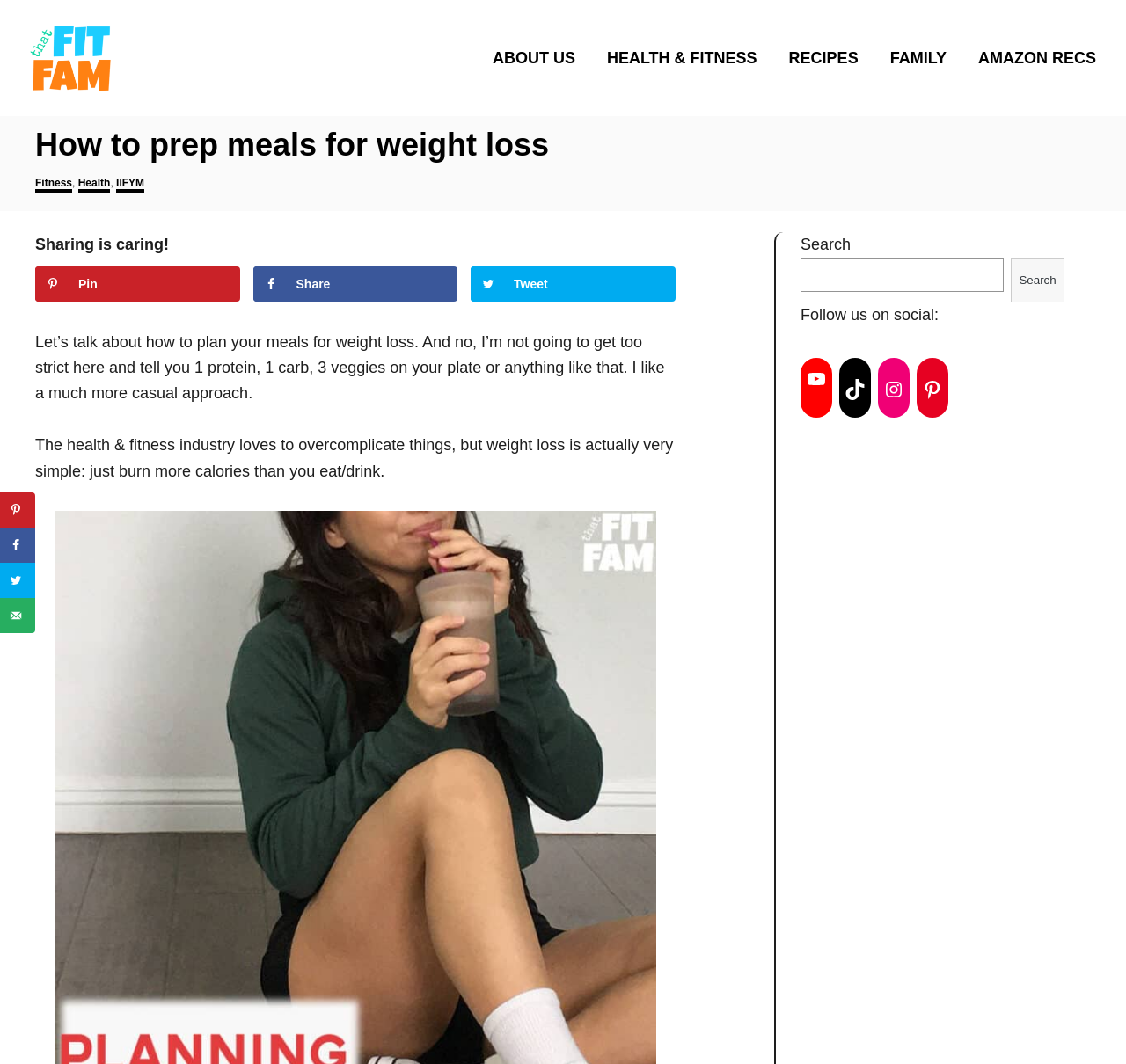Pinpoint the bounding box coordinates of the clickable area necessary to execute the following instruction: "Click on the 'ABOUT US' link". The coordinates should be given as four float numbers between 0 and 1, namely [left, top, right, bottom].

[0.428, 0.033, 0.53, 0.076]